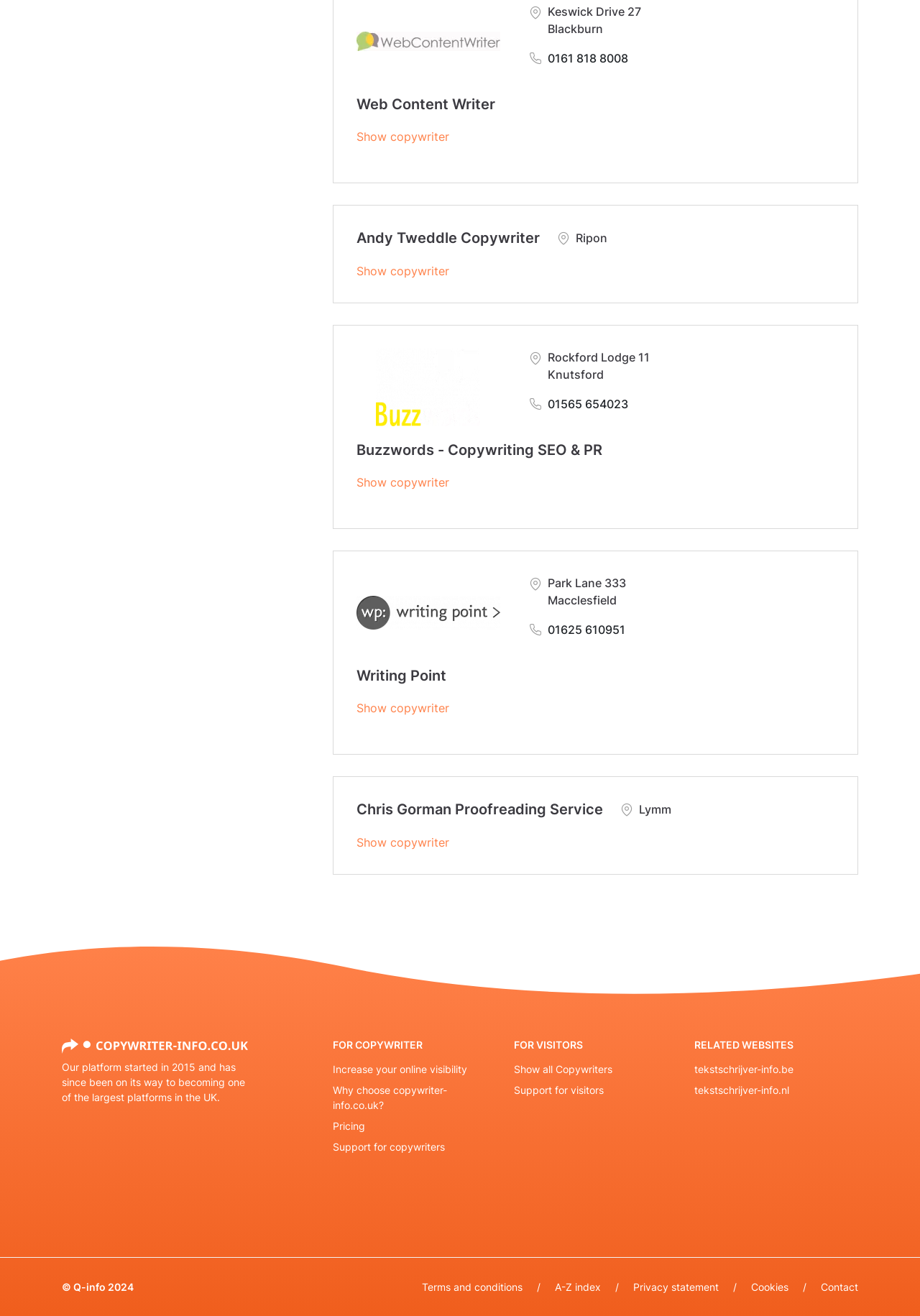Based on the element description Contact, identify the bounding box of the UI element in the given webpage screenshot. The coordinates should be in the format (top-left x, top-left y, bottom-right x, bottom-right y) and must be between 0 and 1.

[0.892, 0.972, 0.933, 0.983]